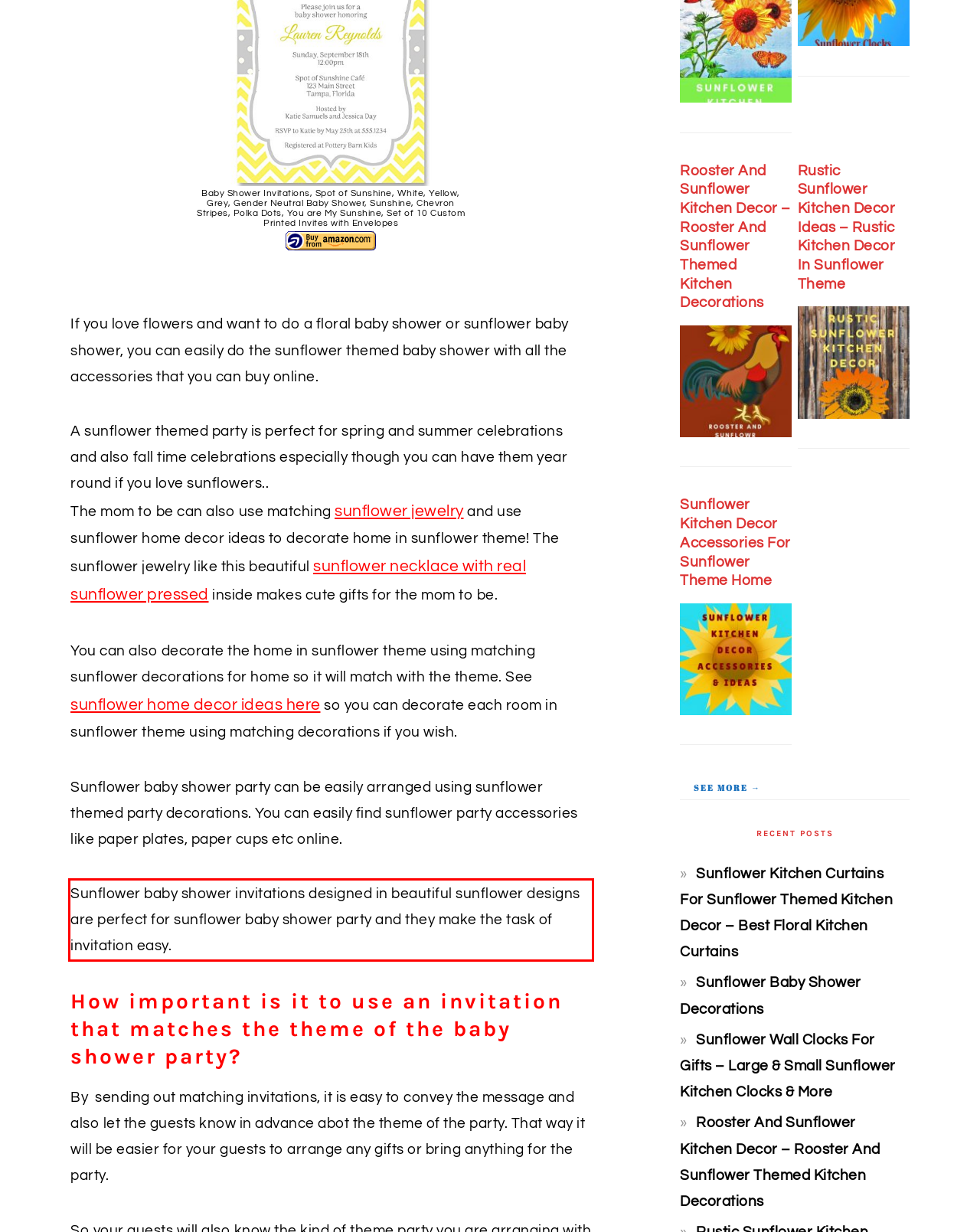Please take the screenshot of the webpage, find the red bounding box, and generate the text content that is within this red bounding box.

Sunflower baby shower invitations designed in beautiful sunflower designs are perfect for sunflower baby shower party and they make the task of invitation easy.